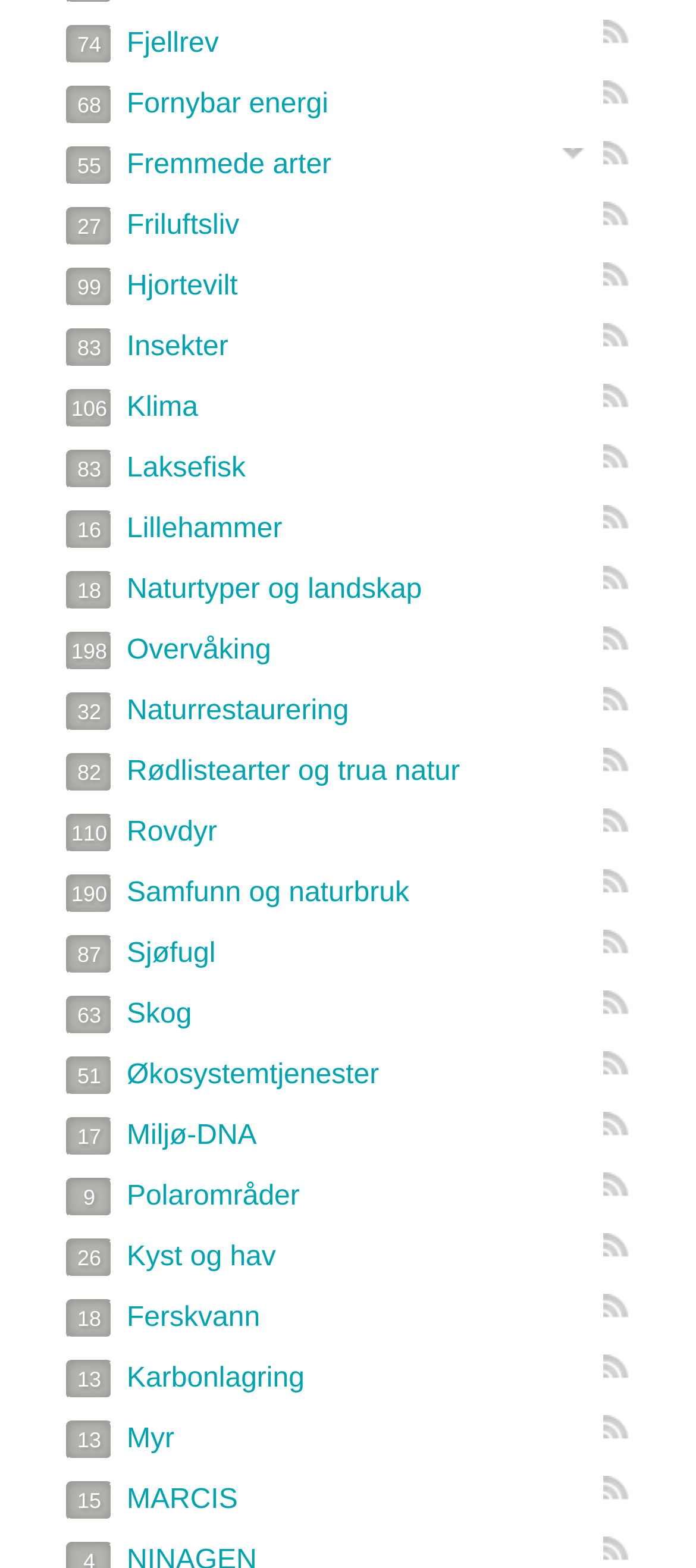Please identify the bounding box coordinates of the element on the webpage that should be clicked to follow this instruction: "Subscribe to RSS". The bounding box coordinates should be given as four float numbers between 0 and 1, formatted as [left, top, right, bottom].

[0.867, 0.013, 0.905, 0.029]